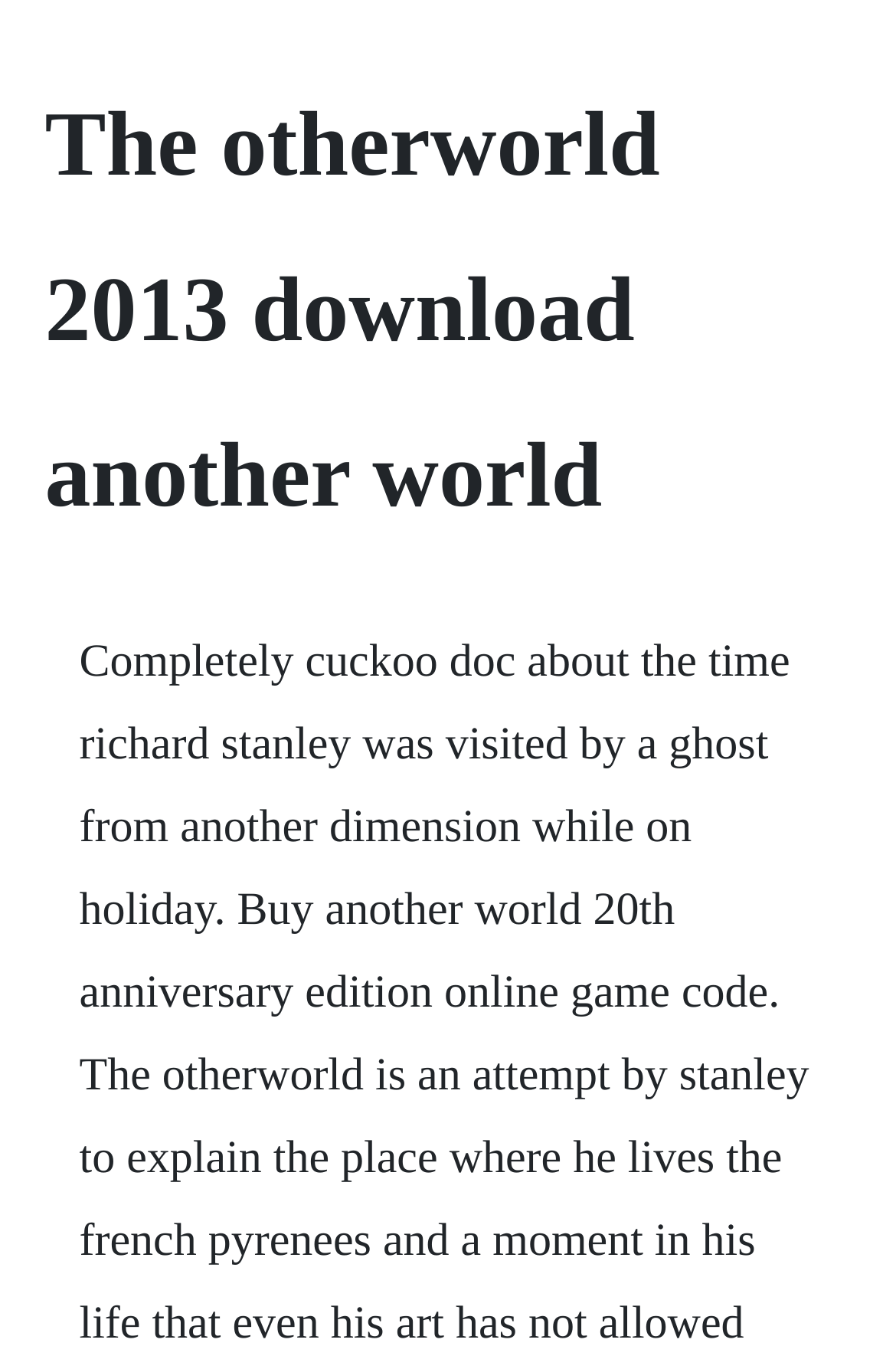Locate and generate the text content of the webpage's heading.

The otherworld 2013 download another world